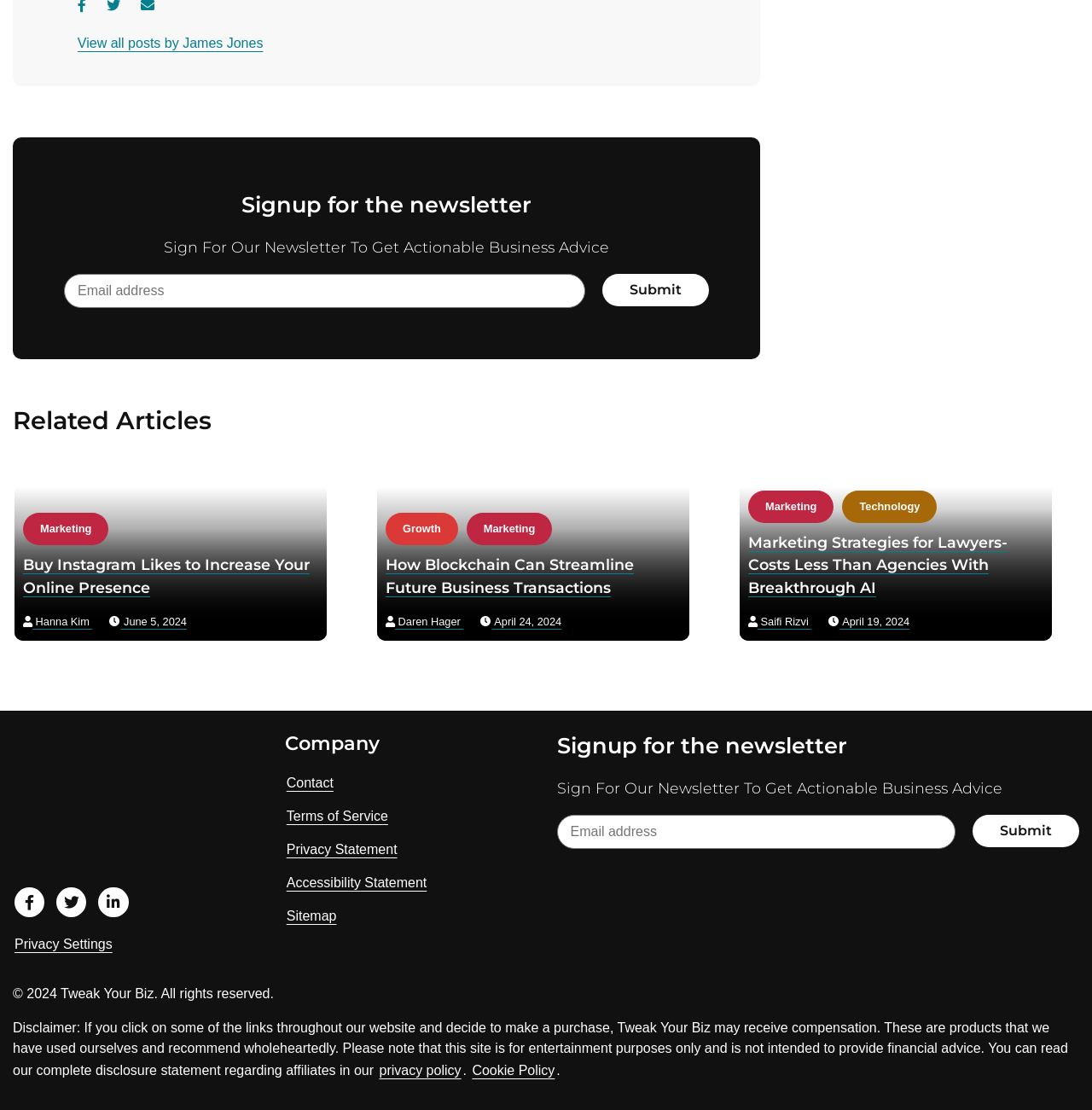Please specify the bounding box coordinates in the format (top-left x, top-left y, bottom-right x, bottom-right y), with all values as floating point numbers between 0 and 1. Identify the bounding box of the UI element described by: Visit us on Facebook

[0.012, 0.798, 0.042, 0.828]